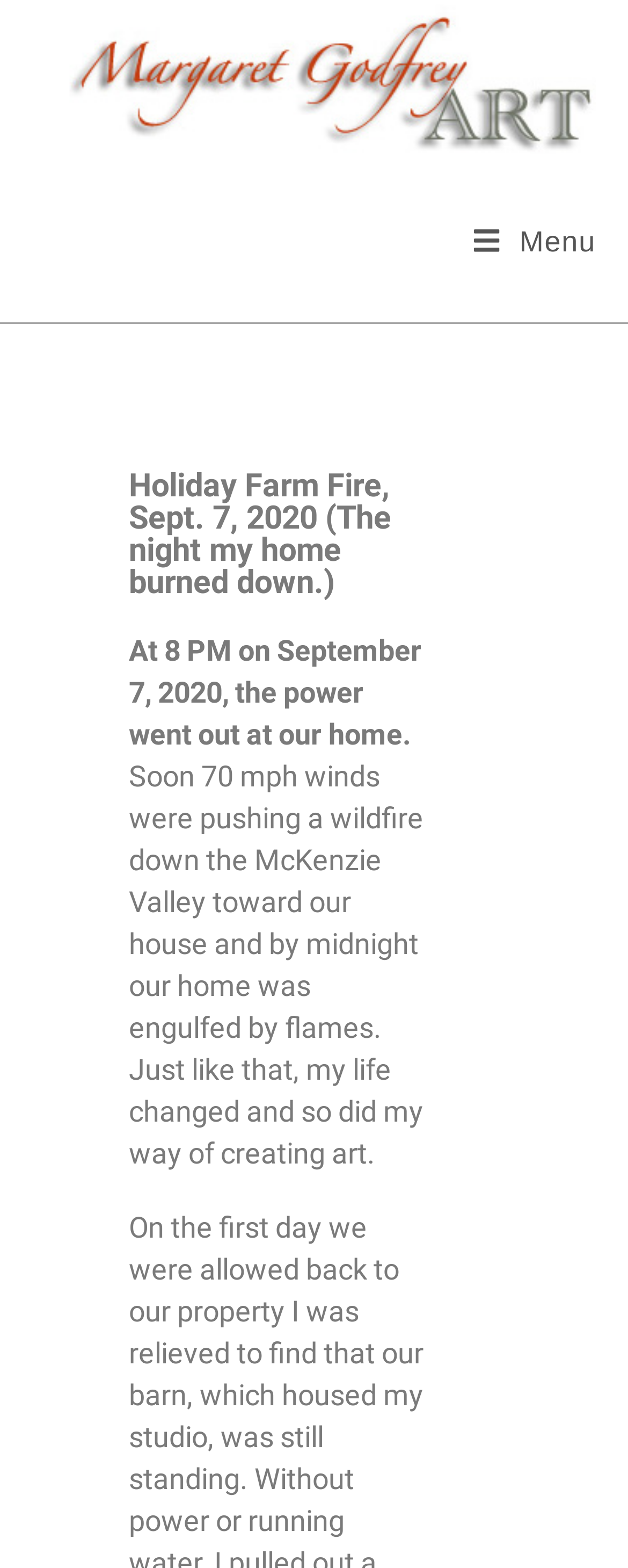Bounding box coordinates must be specified in the format (top-left x, top-left y, bottom-right x, bottom-right y). All values should be floating point numbers between 0 and 1. What are the bounding box coordinates of the UI element described as: Menu Close

[0.755, 0.103, 0.949, 0.206]